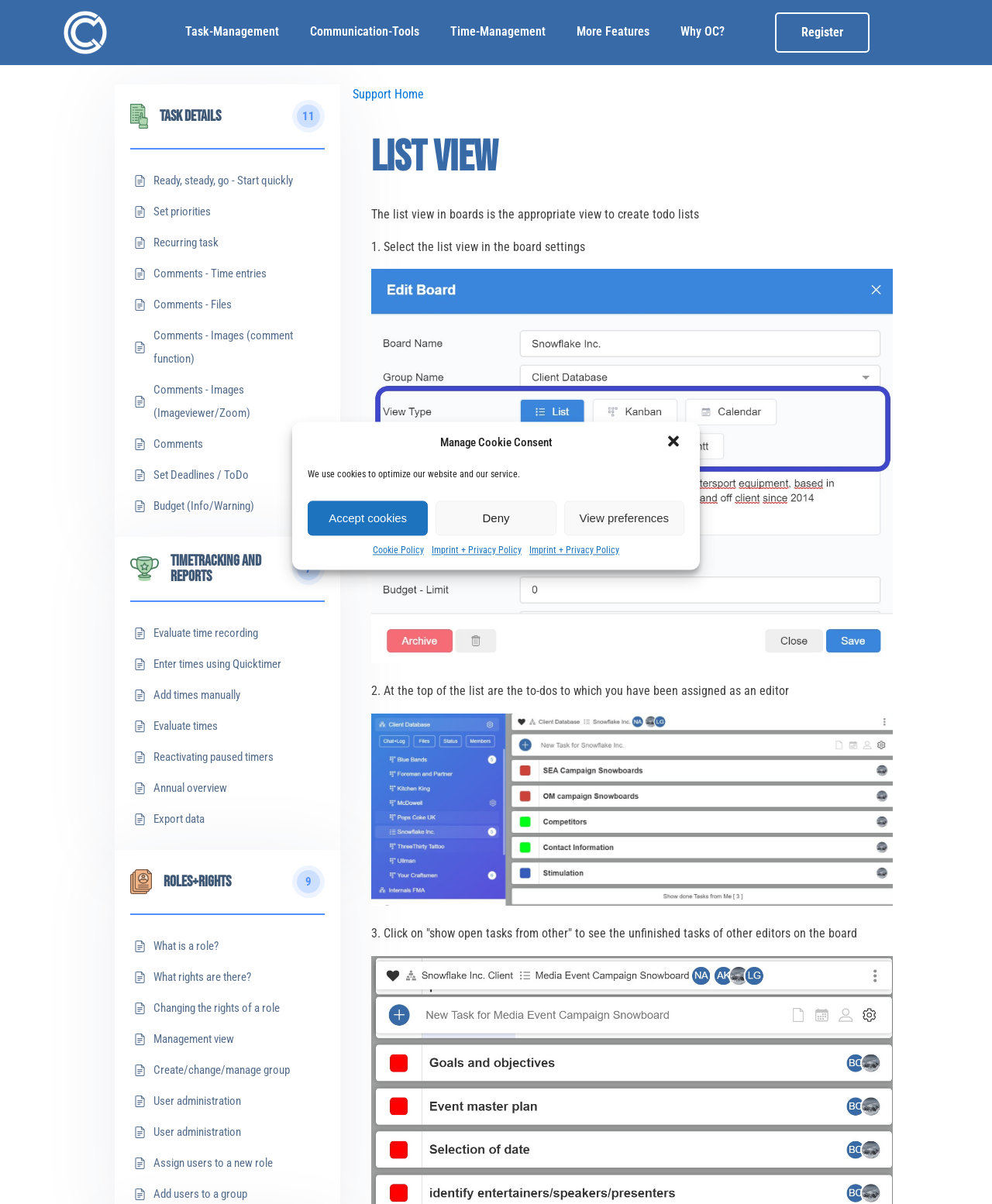Specify the bounding box coordinates for the region that must be clicked to perform the given instruction: "Click on Task-Management".

[0.171, 0.01, 0.296, 0.042]